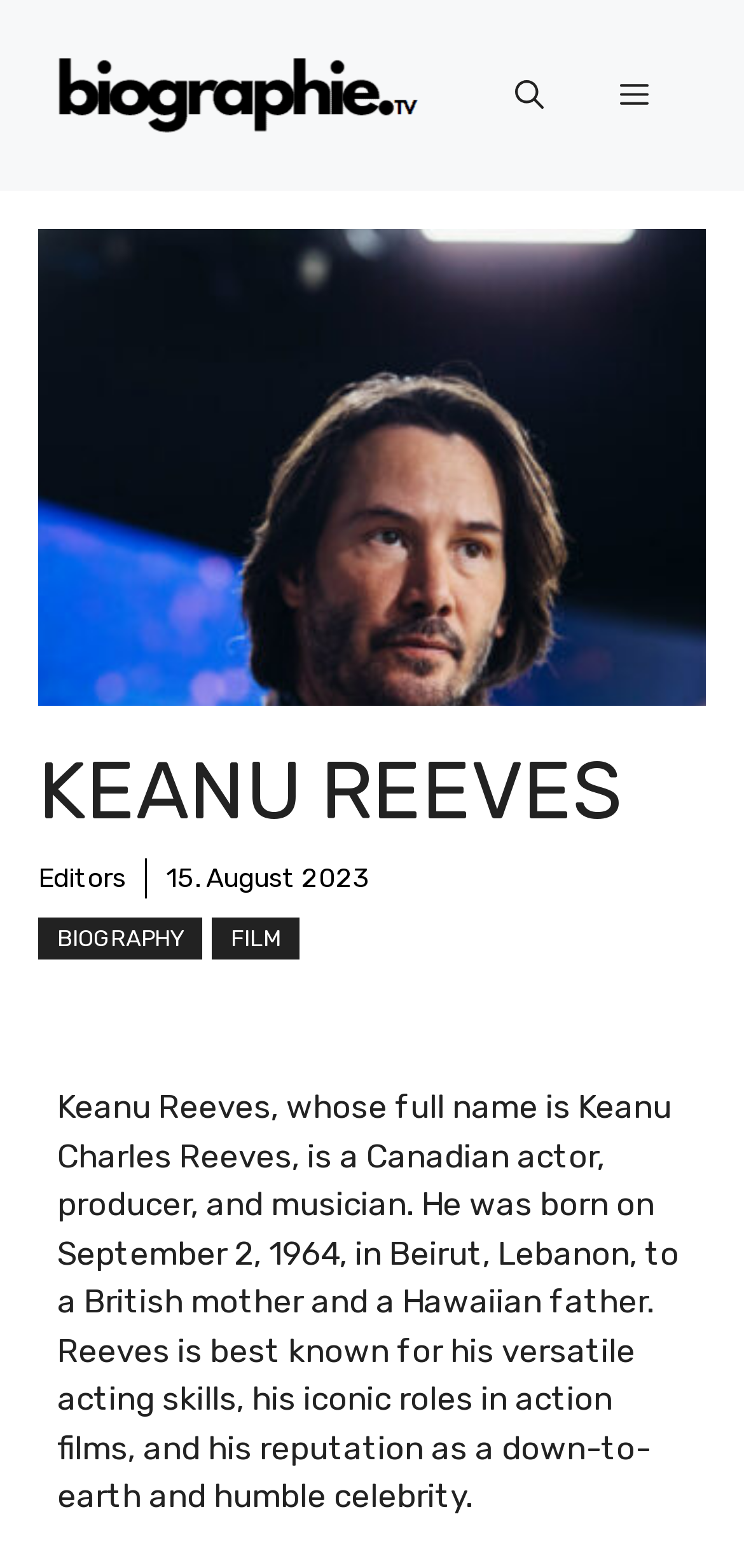Provide a short, one-word or phrase answer to the question below:
What is Keanu Reeves' nationality?

Canadian